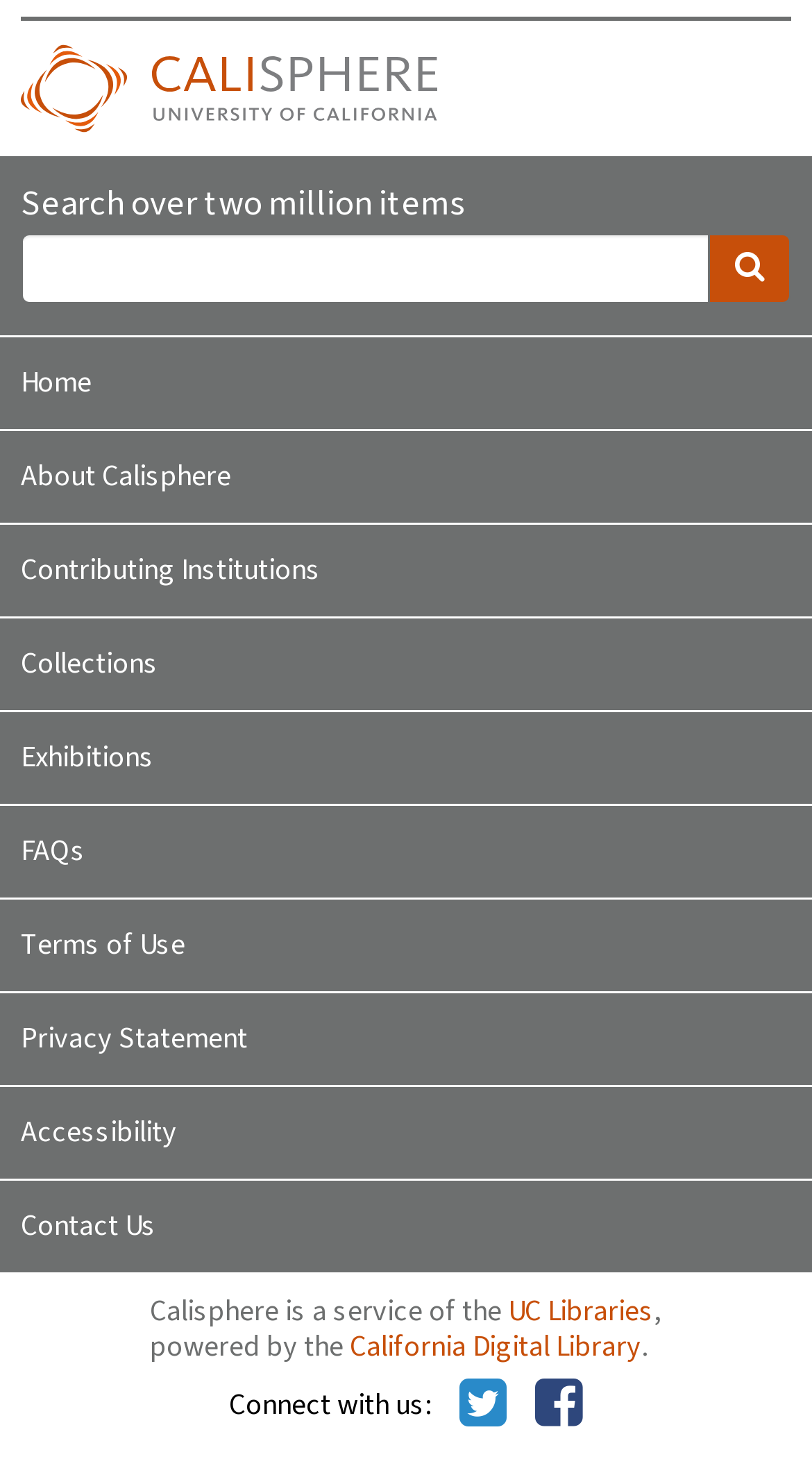Please answer the following question using a single word or phrase: 
What is the name of the digital library?

California Digital Library